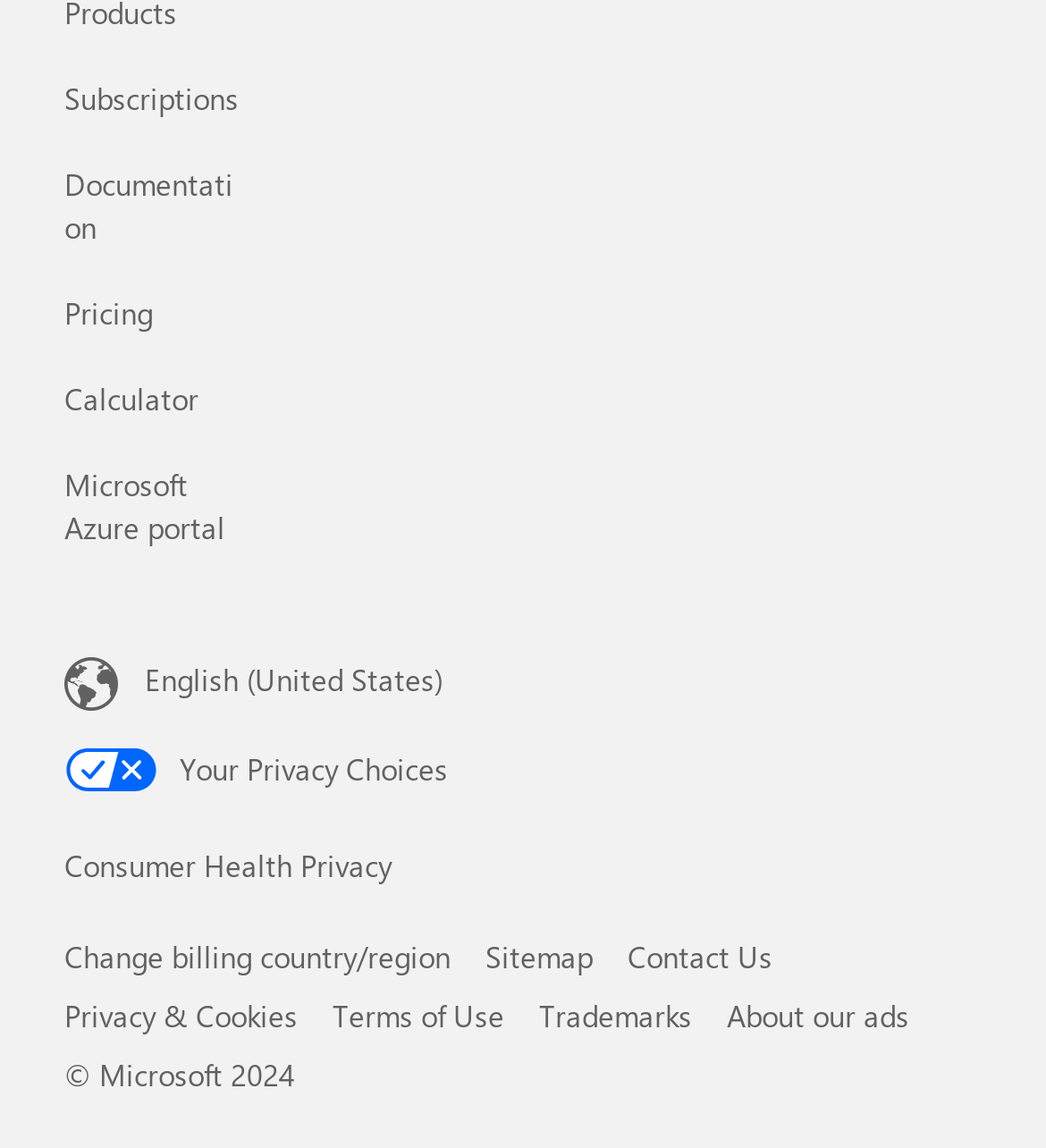Identify the bounding box coordinates of the region that should be clicked to execute the following instruction: "Contact Us".

[0.6, 0.816, 0.738, 0.851]